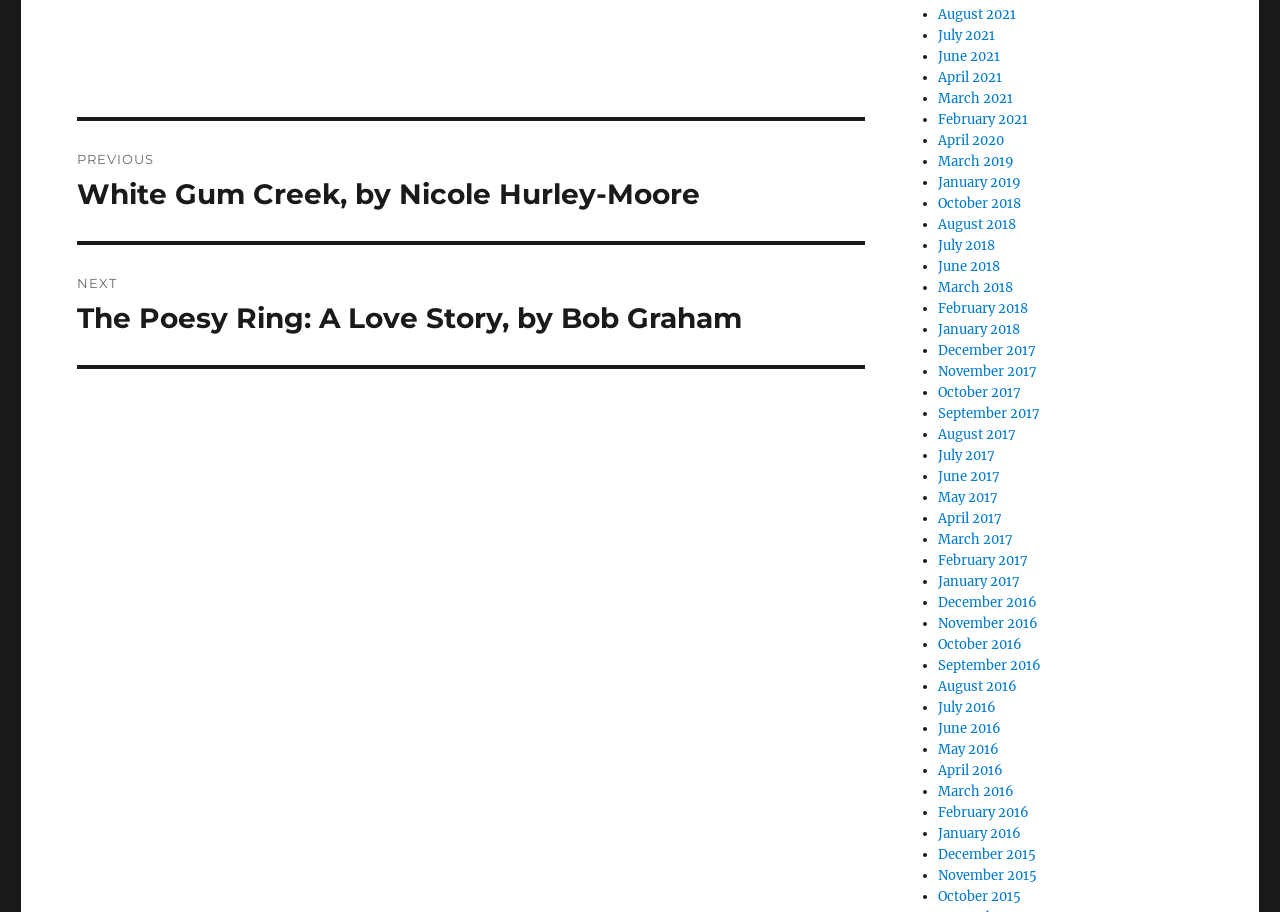Determine the bounding box coordinates of the region I should click to achieve the following instruction: "Click on 'Previous post: White Gum Creek, by Nicole Hurley-Moore'". Ensure the bounding box coordinates are four float numbers between 0 and 1, i.e., [left, top, right, bottom].

[0.06, 0.133, 0.676, 0.264]